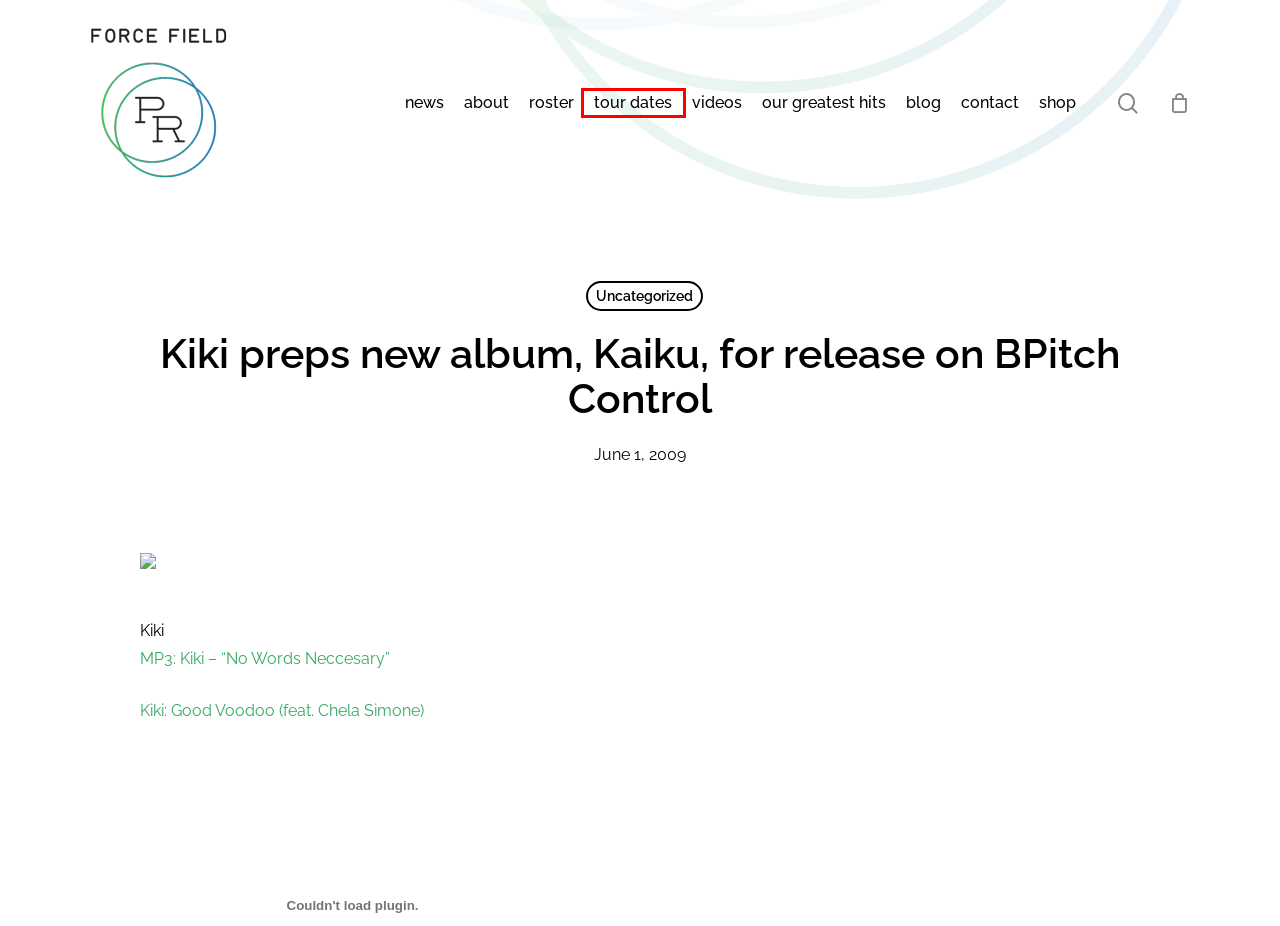Review the webpage screenshot and focus on the UI element within the red bounding box. Select the best-matching webpage description for the new webpage that follows after clicking the highlighted element. Here are the candidates:
A. Uncategorized - Force Field PR
B. tour dates - Force Field PR
C. roster - Force Field PR
D. Cart - Force Field PR
E. Shop - Force Field PR
F. Force Field PR
G. News - Force Field PR
H. our greatest hits - Force Field PR

B